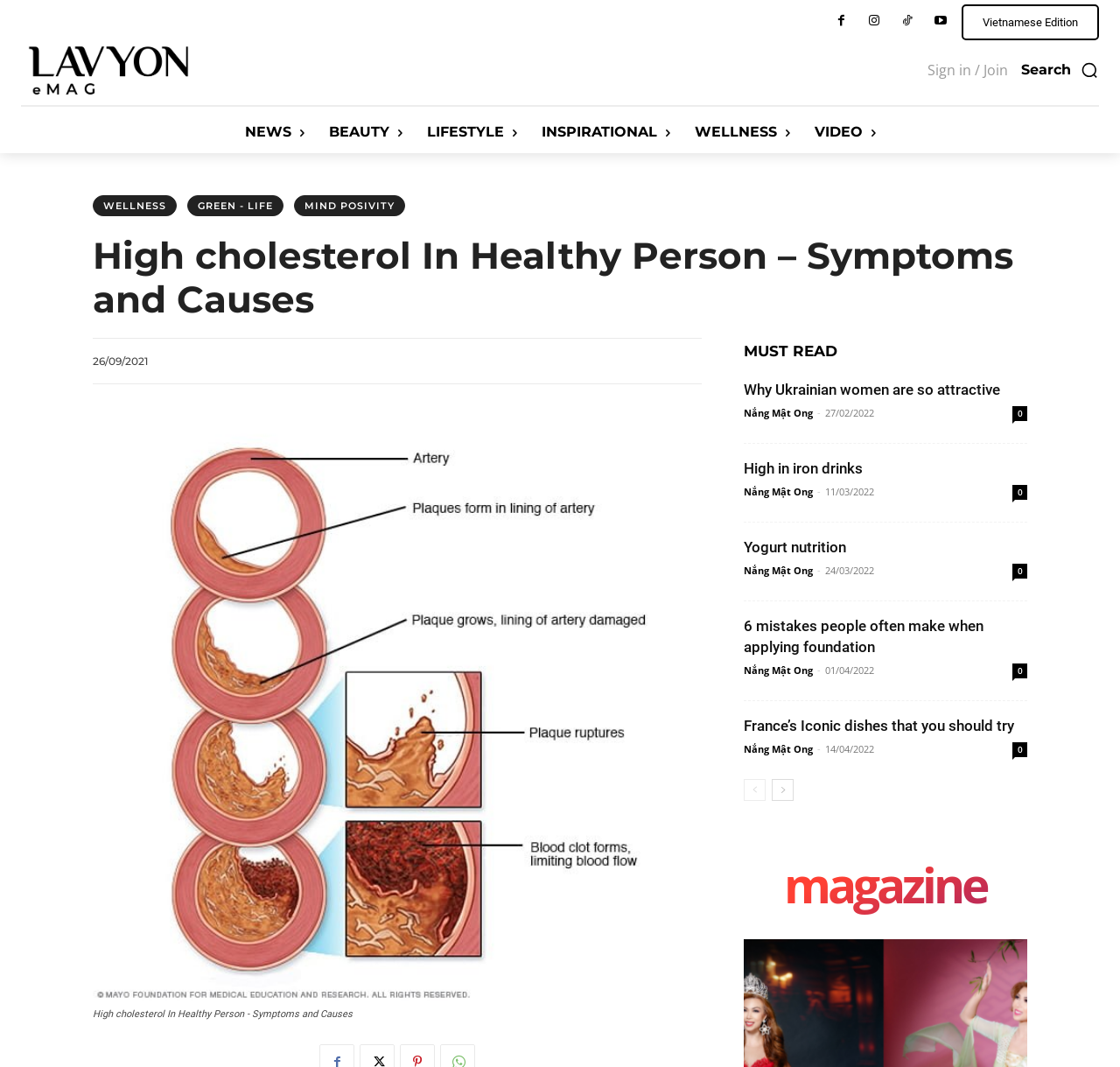What is the category of the article? From the image, respond with a single word or brief phrase.

WELLNESS